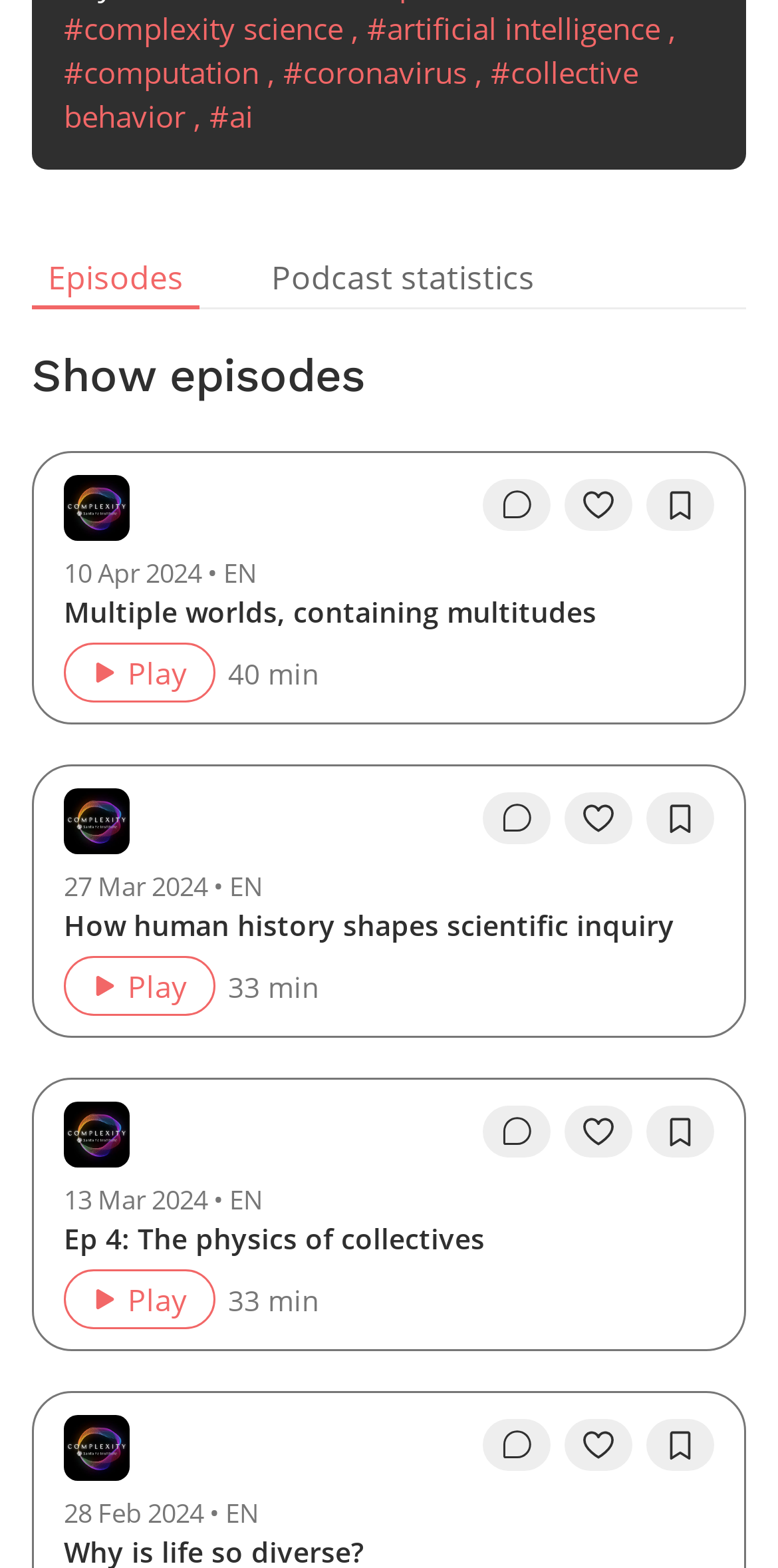Please specify the bounding box coordinates of the region to click in order to perform the following instruction: "Click on C#.NET Tutorials".

None